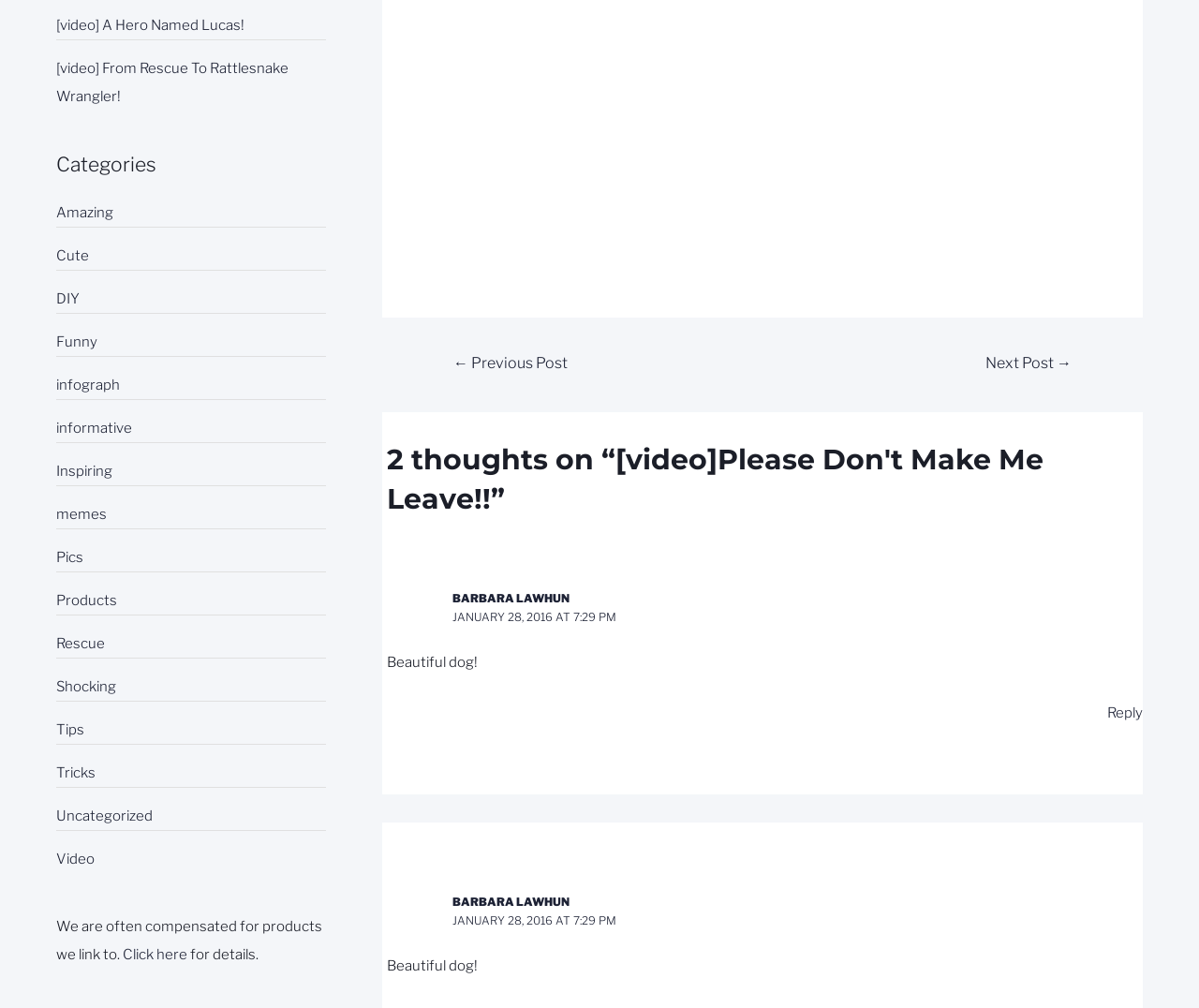Based on the element description "Barbara Lawhun", predict the bounding box coordinates of the UI element.

[0.377, 0.587, 0.475, 0.601]